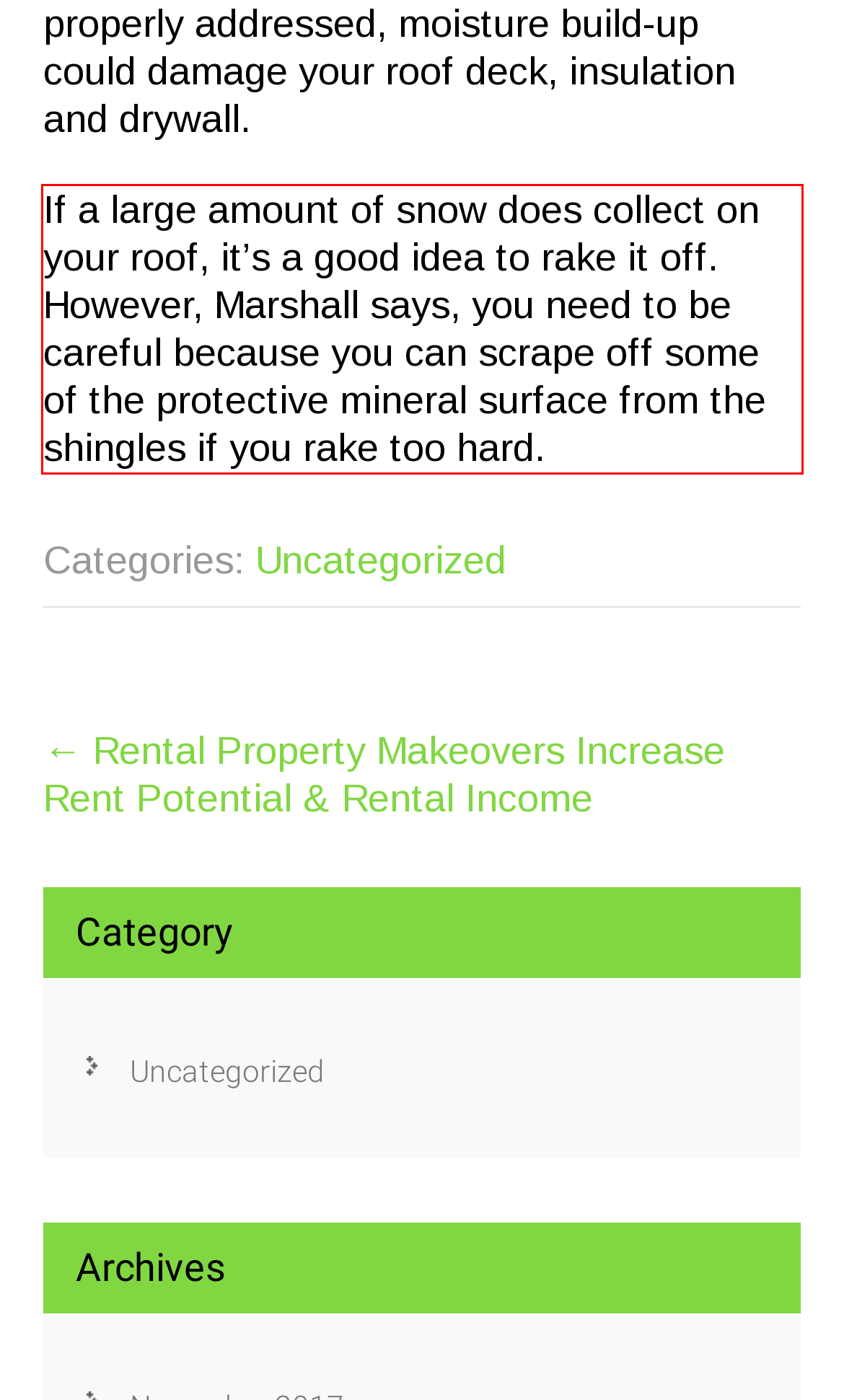With the provided screenshot of a webpage, locate the red bounding box and perform OCR to extract the text content inside it.

If a large amount of snow does collect on your roof, it’s a good idea to rake it off. However, Marshall says, you need to be careful because you can scrape off some of the protective mineral surface from the shingles if you rake too hard.